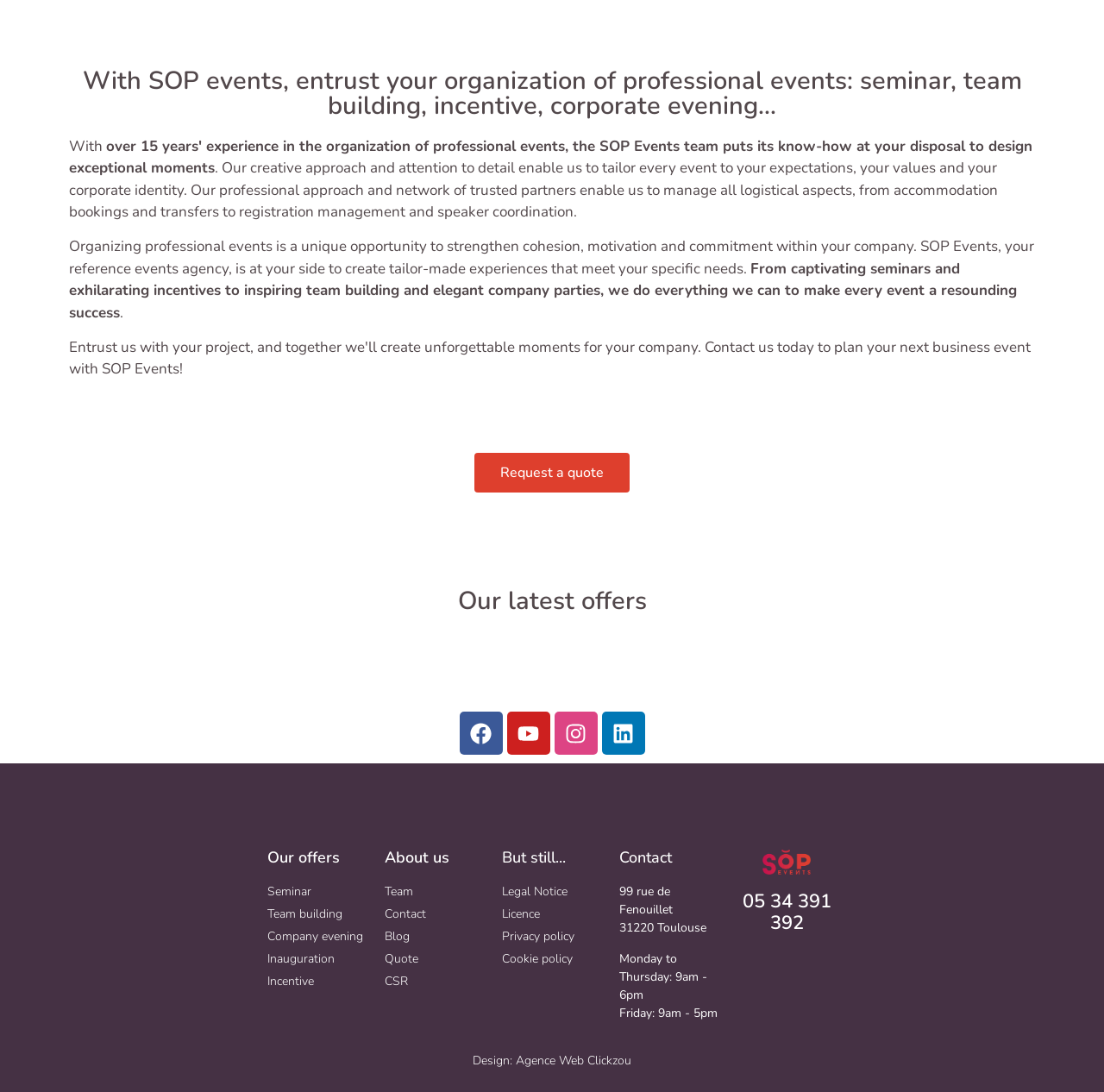Please respond in a single word or phrase: 
What are the social media platforms linked on the webpage?

Facebook, Youtube, Instagram, Linkedin